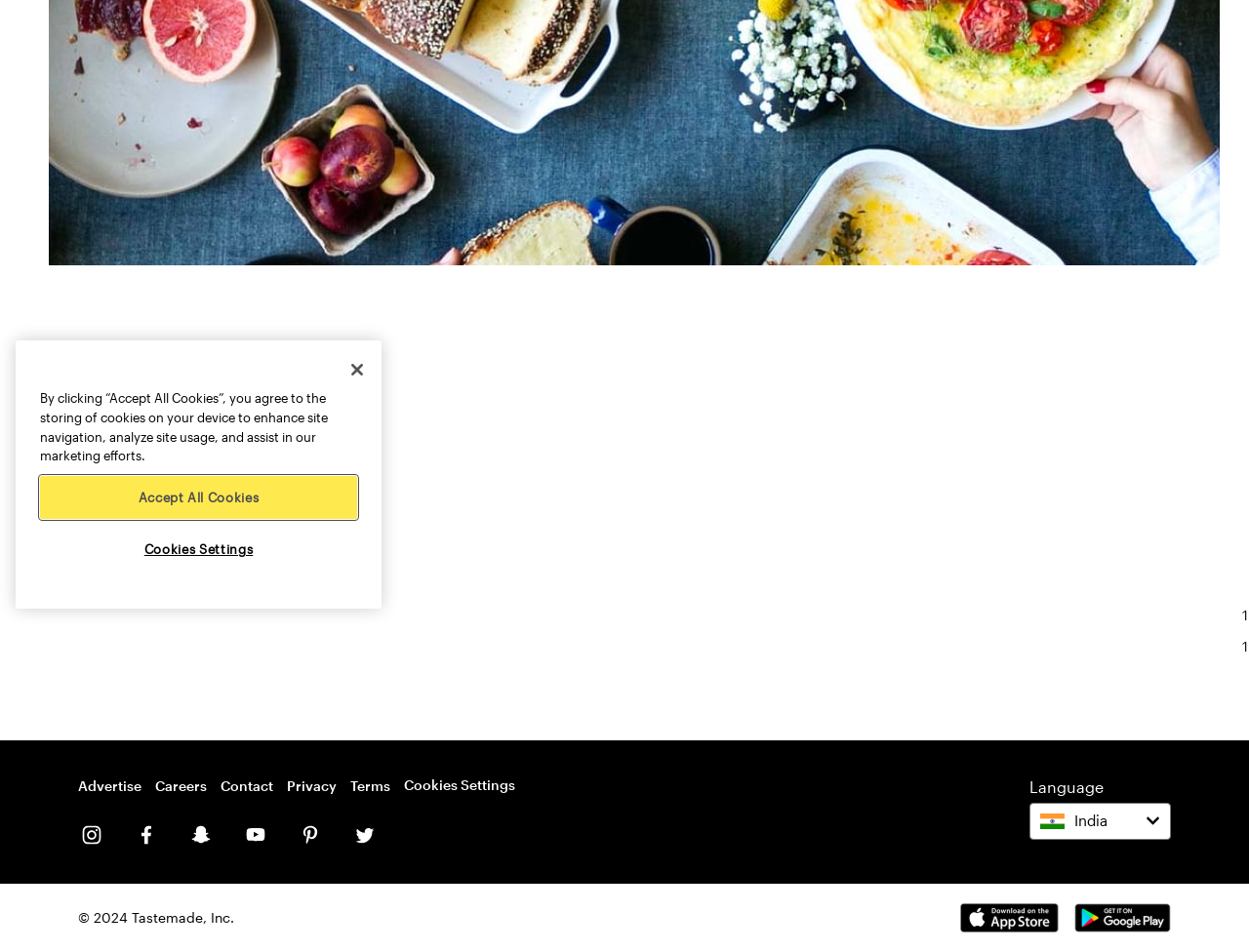Based on the description "YouTube", find the bounding box of the specified UI element.

[0.194, 0.862, 0.216, 0.891]